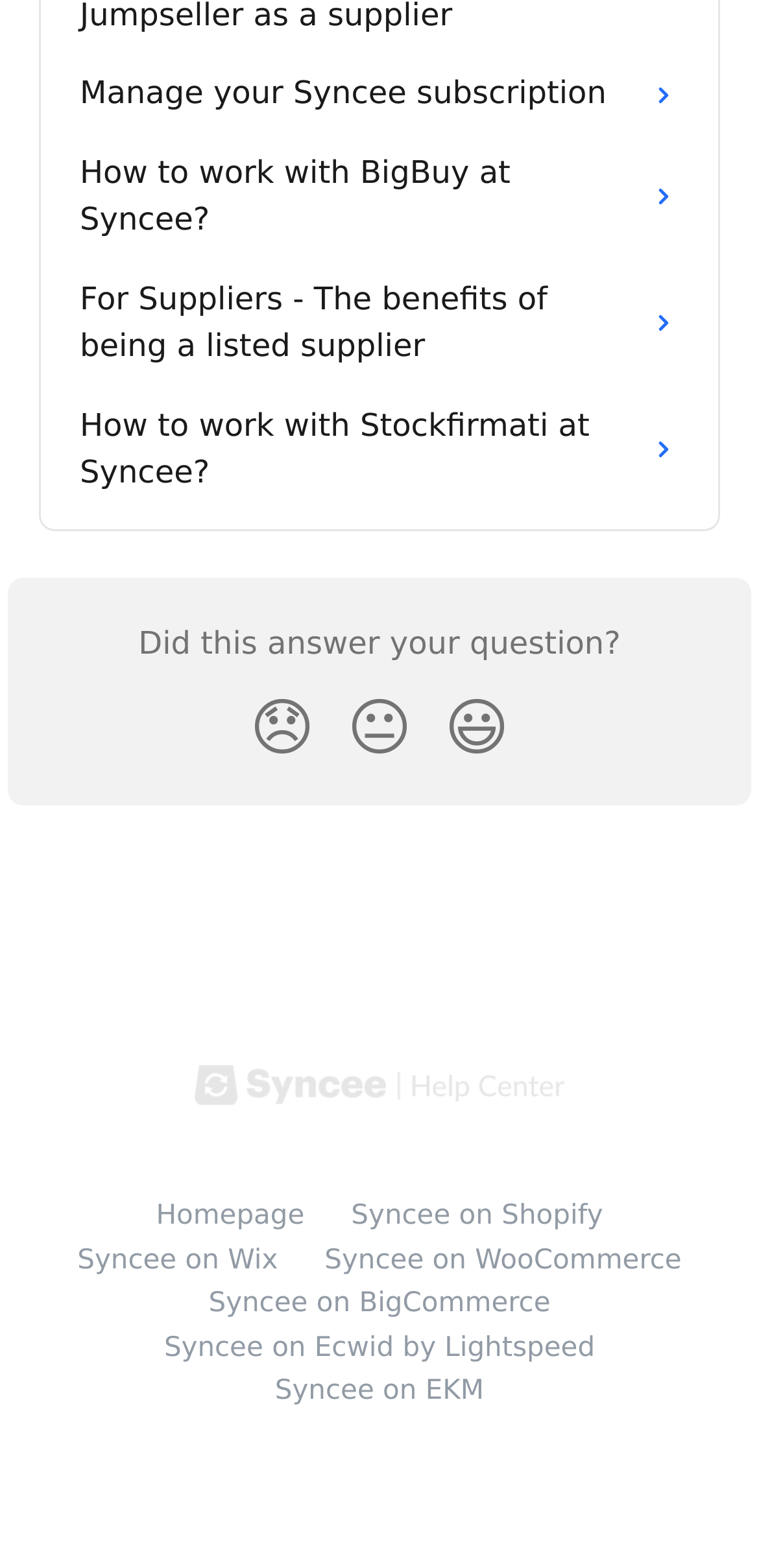Please answer the following question using a single word or phrase: 
What are the platforms supported by Syncee?

E-commerce platforms